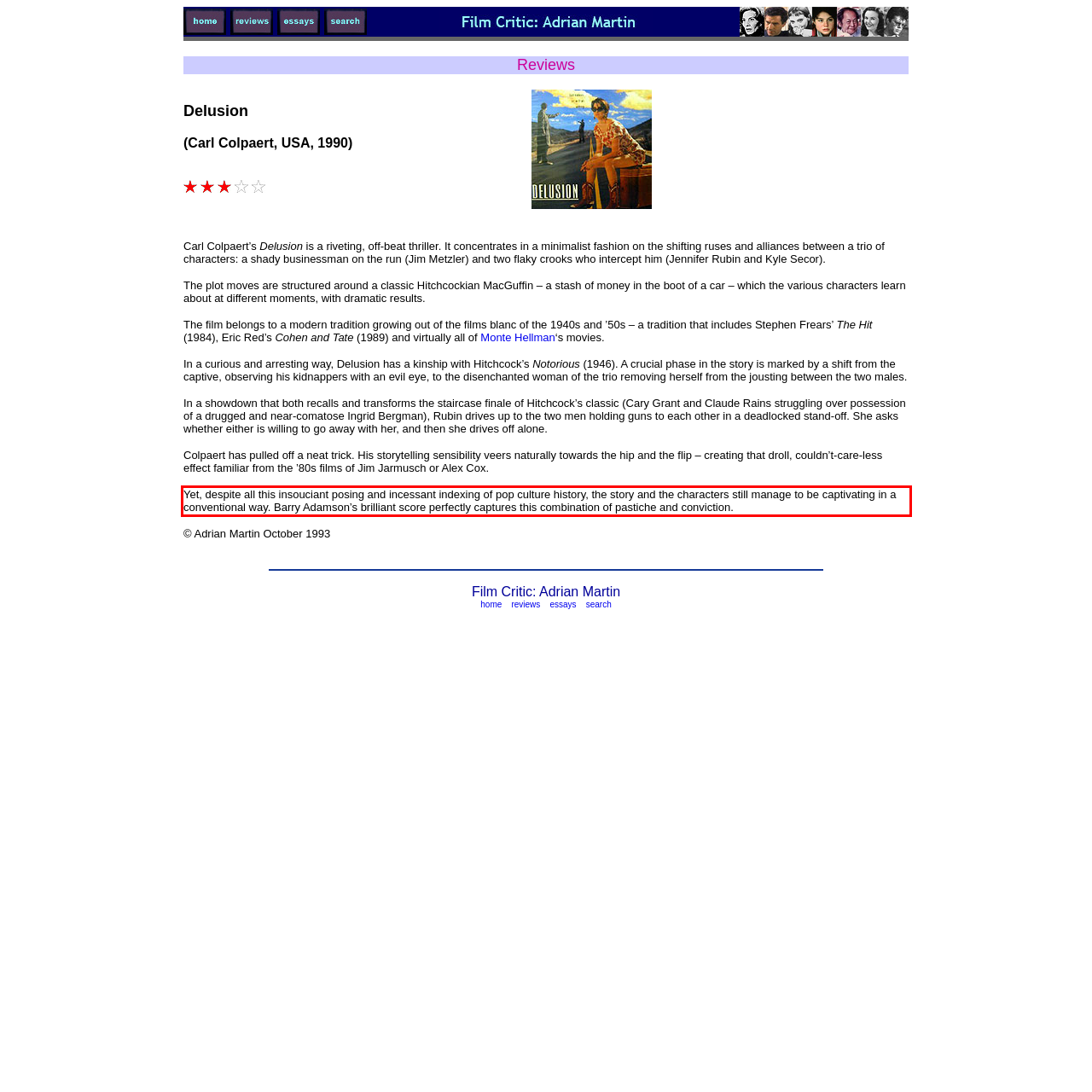By examining the provided screenshot of a webpage, recognize the text within the red bounding box and generate its text content.

Yet, despite all this insouciant posing and incessant indexing of pop culture history, the story and the characters still manage to be captivating in a conventional way. Barry Adamson’s brilliant score perfectly captures this combination of pastiche and conviction.